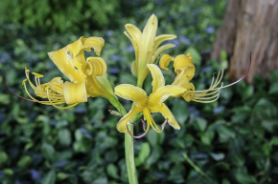Generate an elaborate caption for the image.

This image showcases the enchanting and vibrant flowers of the **Magic Lily** (scientific name: *Lycoris chinensis*). Characterized by its striking golden-yellow petals, the Magic Lily is noted for its unique blooming pattern, springing up from bare ground with no leaves in sight. These flowers hold a rarity in gardens, often emerging in clusters, creating a visually stunning display in the summer months. They contribute to the beauty of the Graham Bulb Garden, harmonizing with the lush green backdrop of surrounding foliage. Magic Lilies are known not just for their beauty but also for their intriguing growth cycle, which attracts plant enthusiasts and casual visitors alike.